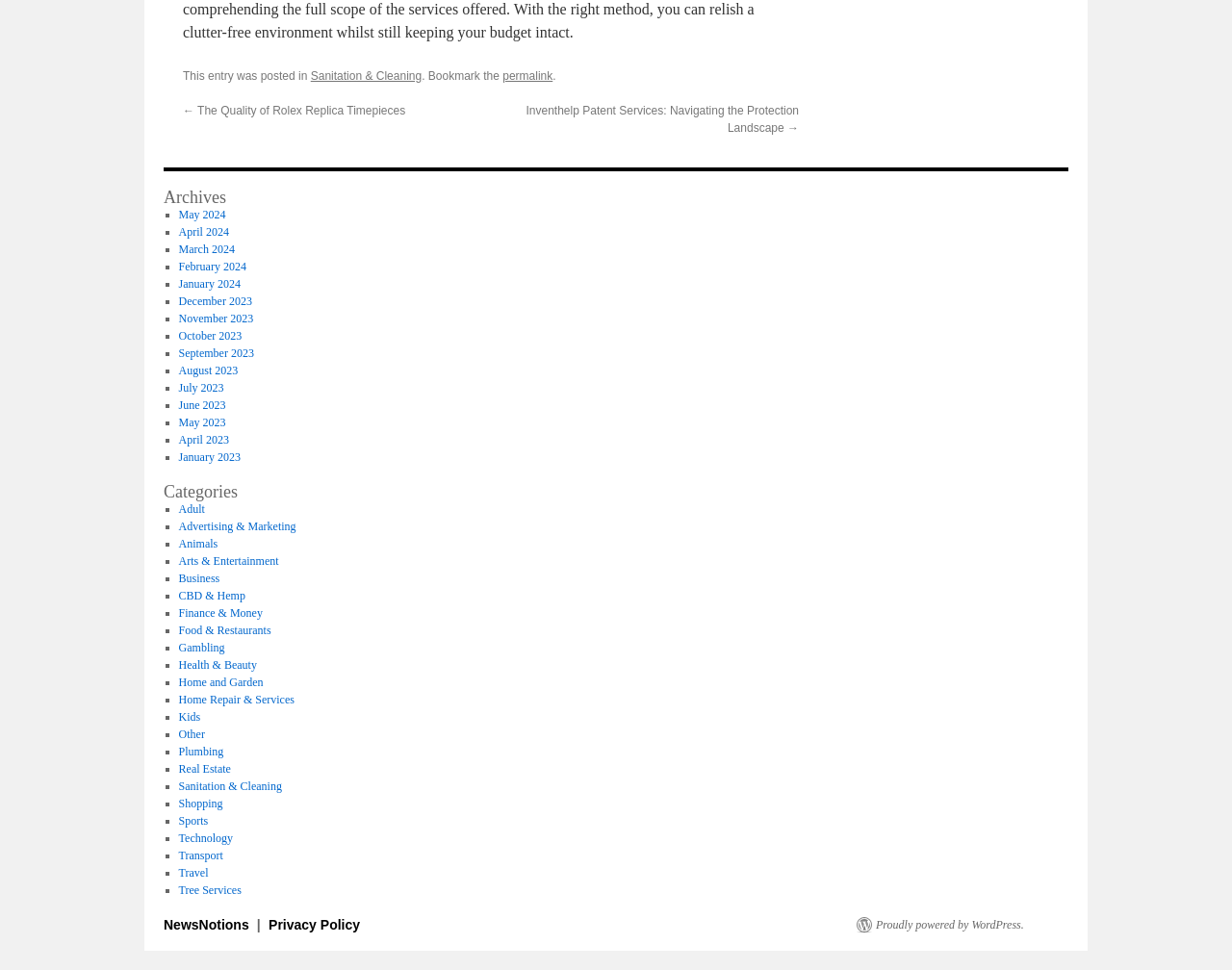Identify the bounding box coordinates of the section that should be clicked to achieve the task described: "Click on NEWS".

None